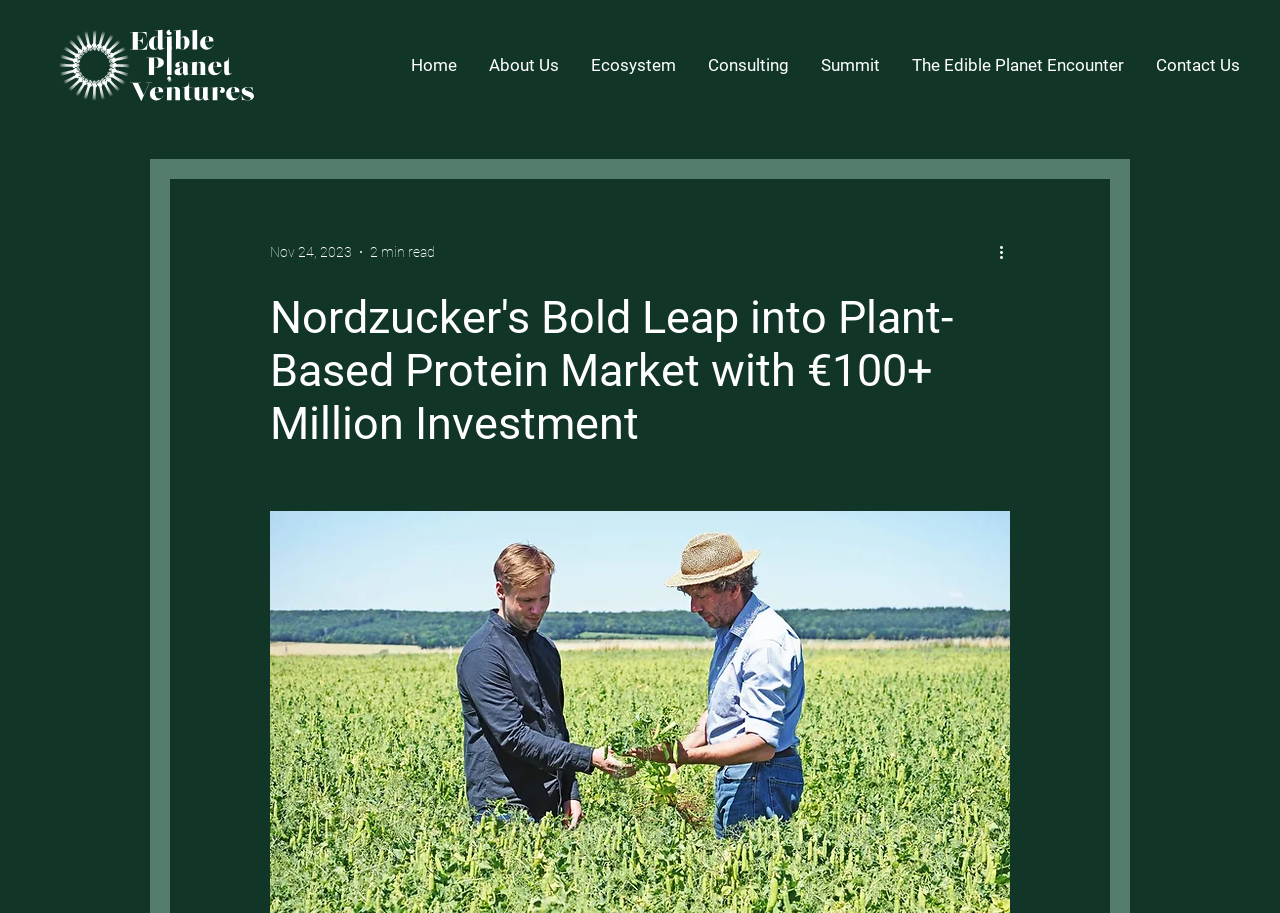Locate the bounding box coordinates of the item that should be clicked to fulfill the instruction: "Explore the About Us page".

[0.369, 0.044, 0.448, 0.099]